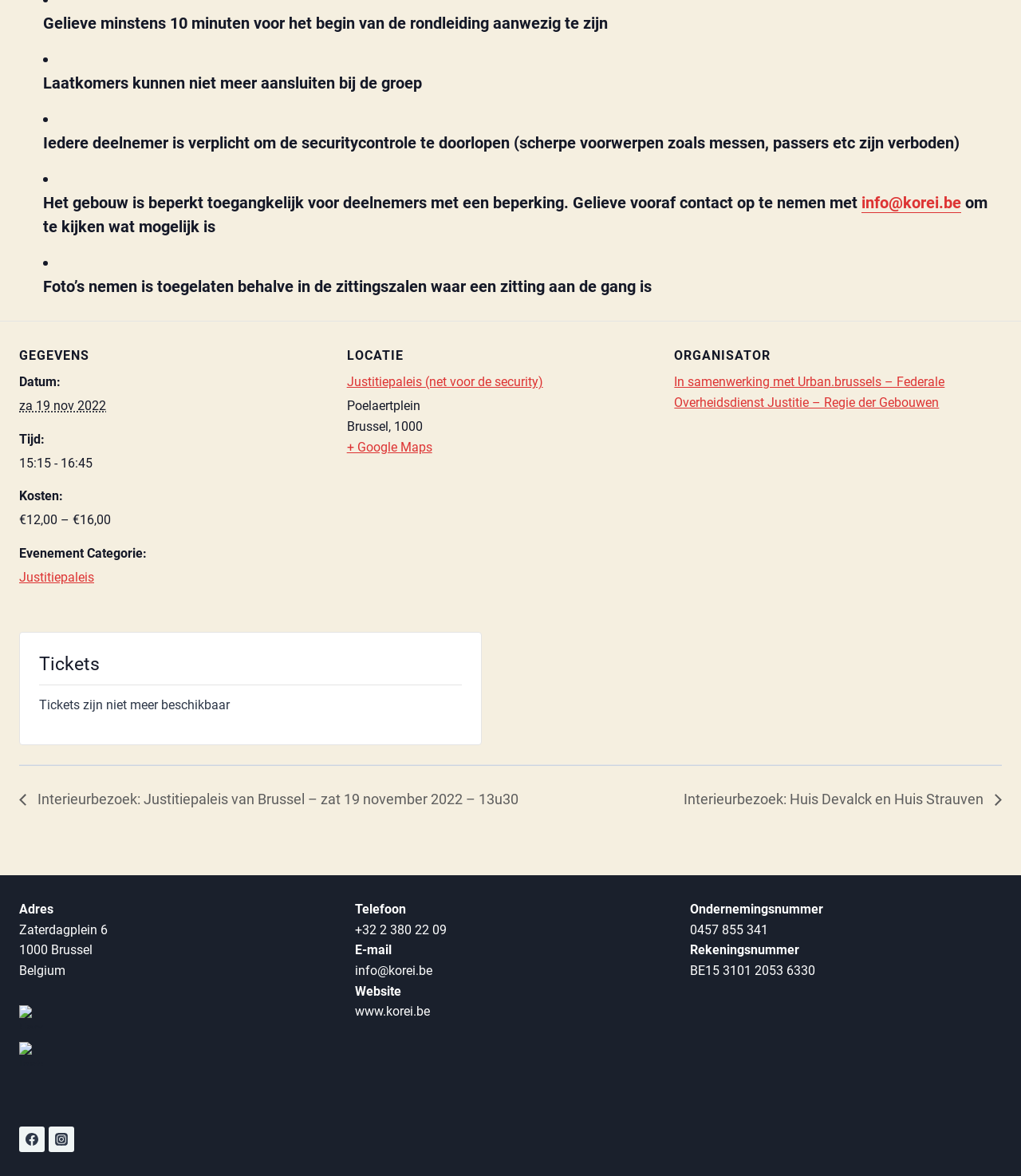Can you find the bounding box coordinates for the element that needs to be clicked to execute this instruction: "View the 'Justitiepaleis' event category"? The coordinates should be given as four float numbers between 0 and 1, i.e., [left, top, right, bottom].

[0.019, 0.484, 0.092, 0.497]